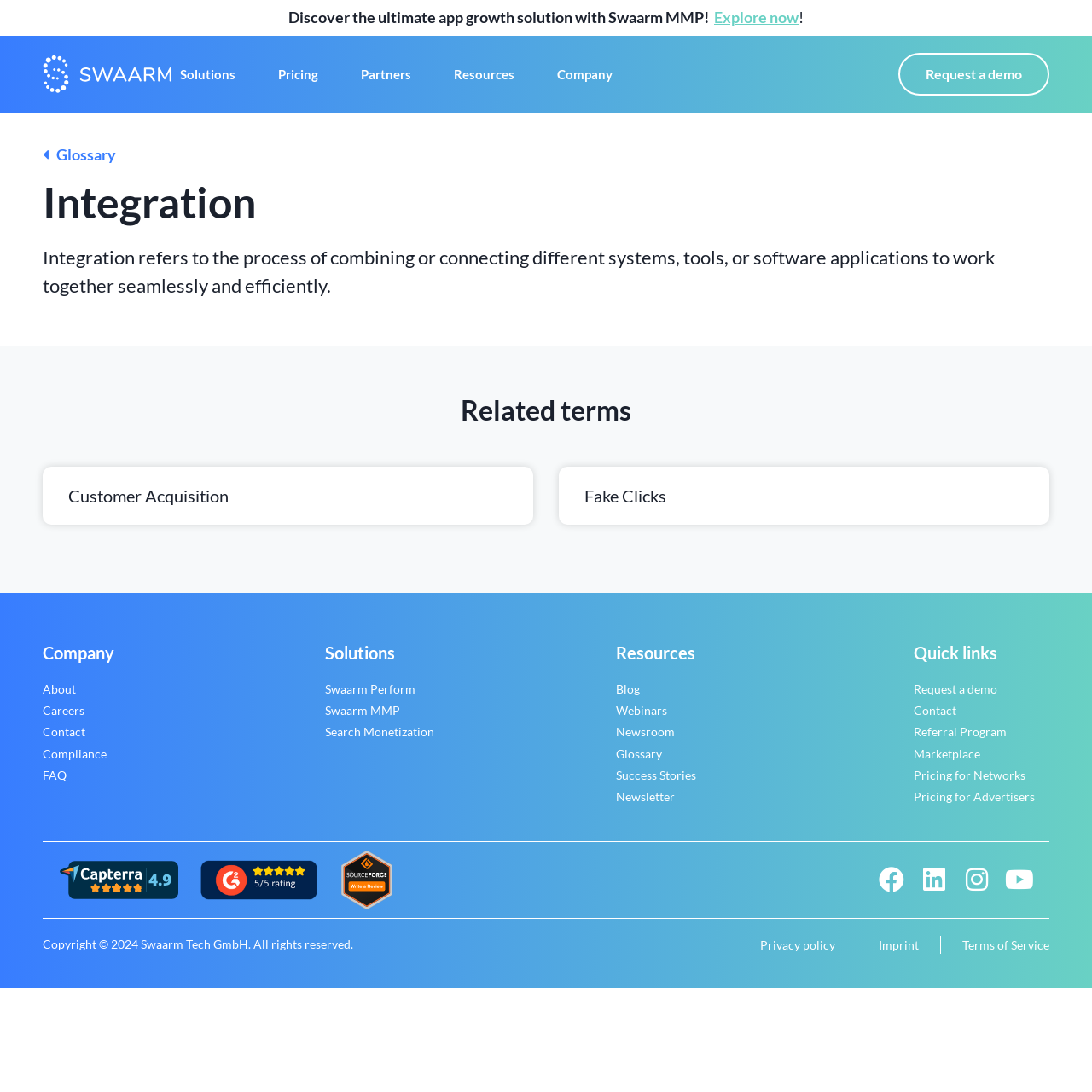Predict the bounding box coordinates of the area that should be clicked to accomplish the following instruction: "Read the blog". The bounding box coordinates should consist of four float numbers between 0 and 1, i.e., [left, top, right, bottom].

[0.564, 0.624, 0.586, 0.637]